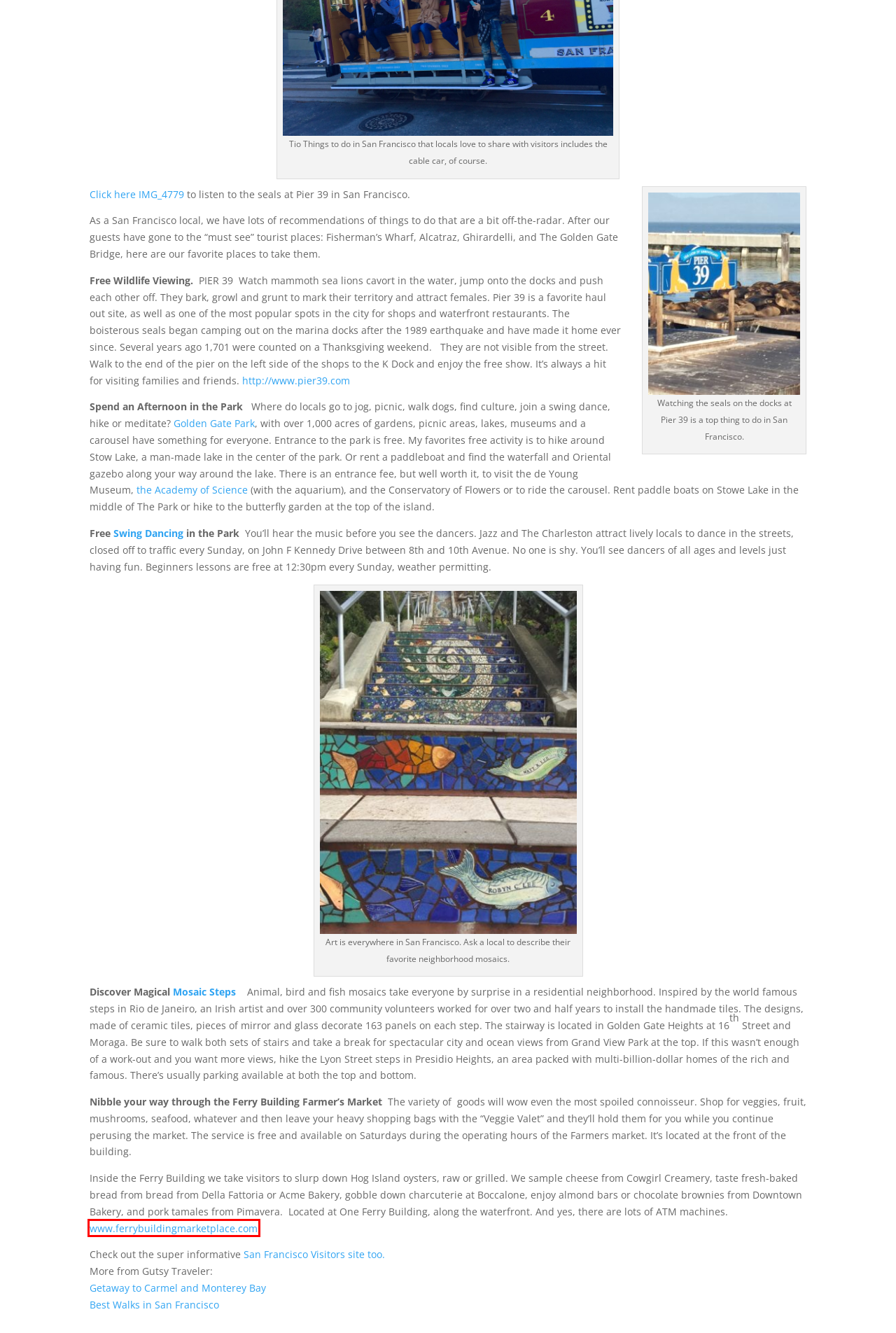You are given a screenshot depicting a webpage with a red bounding box around a UI element. Select the description that best corresponds to the new webpage after clicking the selected element. Here are the choices:
A. PIER 39, Where San Francisco Meets the Bay to Play.
B. Family Archives - Gutsy Travelers
C. TIPS Archives - Gutsy Travelers
D. IMG_4779 - Gutsy Travelers
E. IMG_4763 - Gutsy Travelers
F. California Archives - Gutsy Travelers
G. Home - Ferry Building Marketplace
H. Monterey Bay Aquarium Debuts New "Tentacles" Exhibit

G